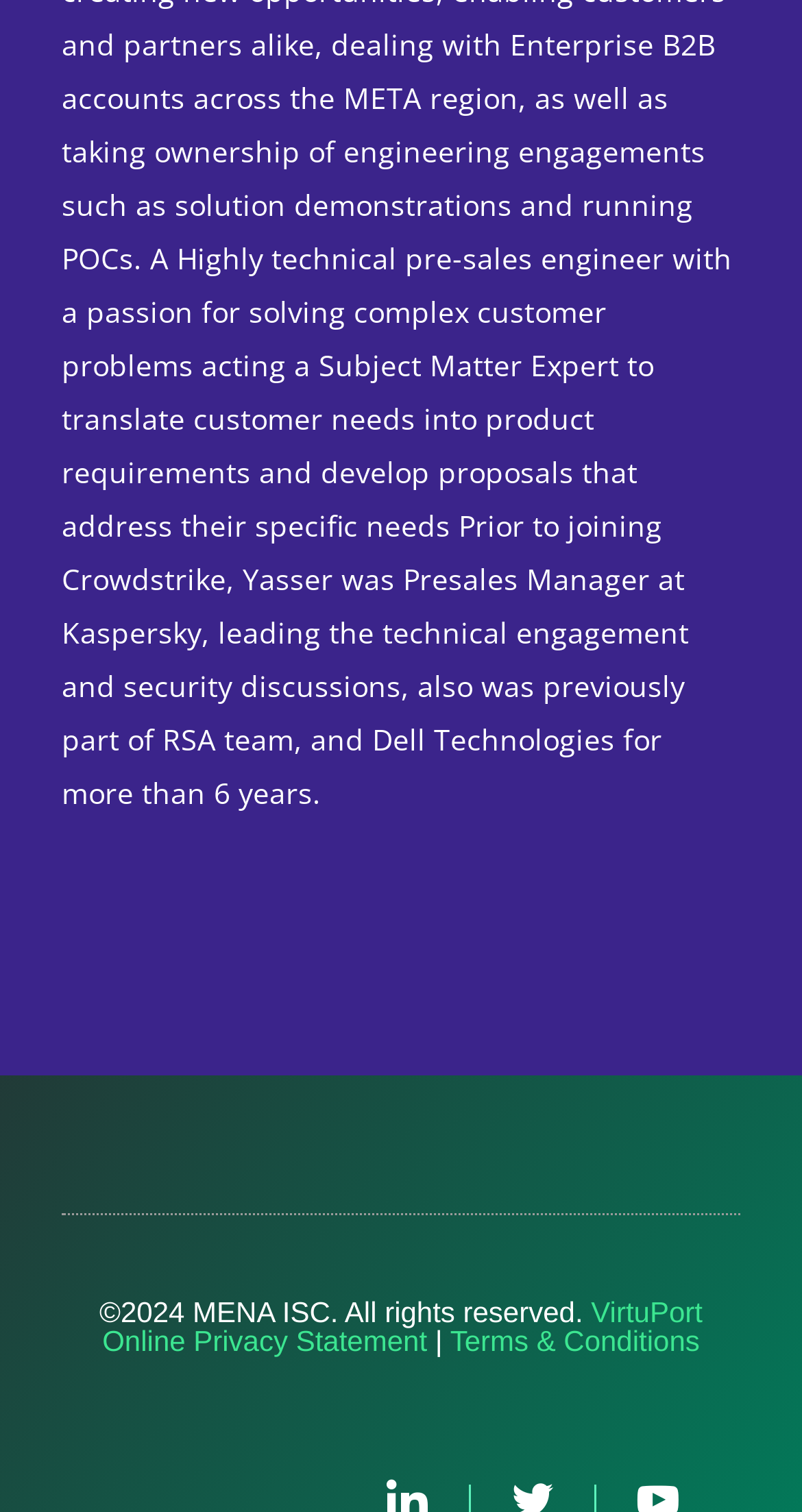Given the description "VirtuPort Online Privacy Statement", provide the bounding box coordinates of the corresponding UI element.

[0.128, 0.857, 0.876, 0.898]